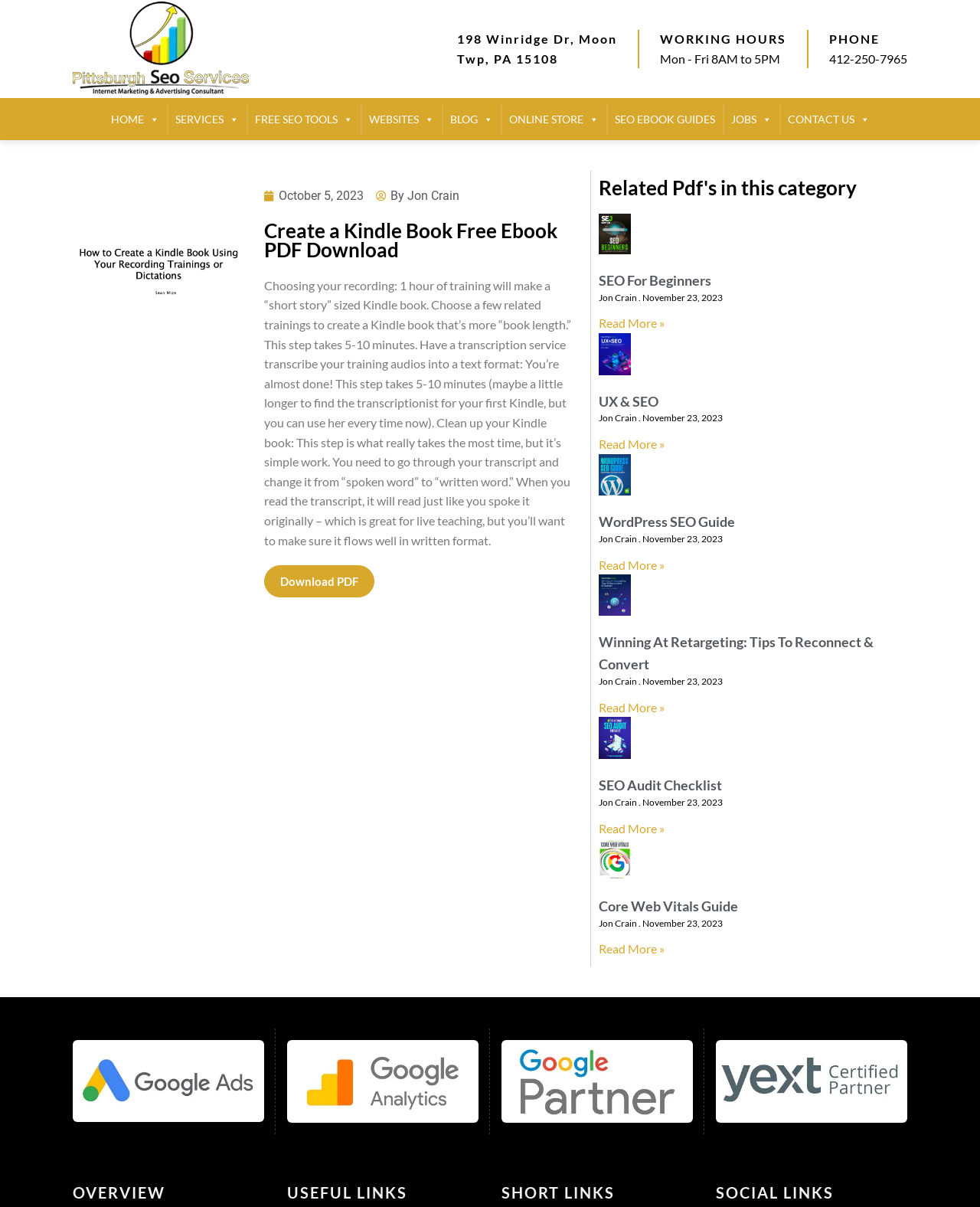Please identify the bounding box coordinates of the area that needs to be clicked to follow this instruction: "Read more about 'SEO For Beginners'".

[0.611, 0.262, 0.678, 0.274]